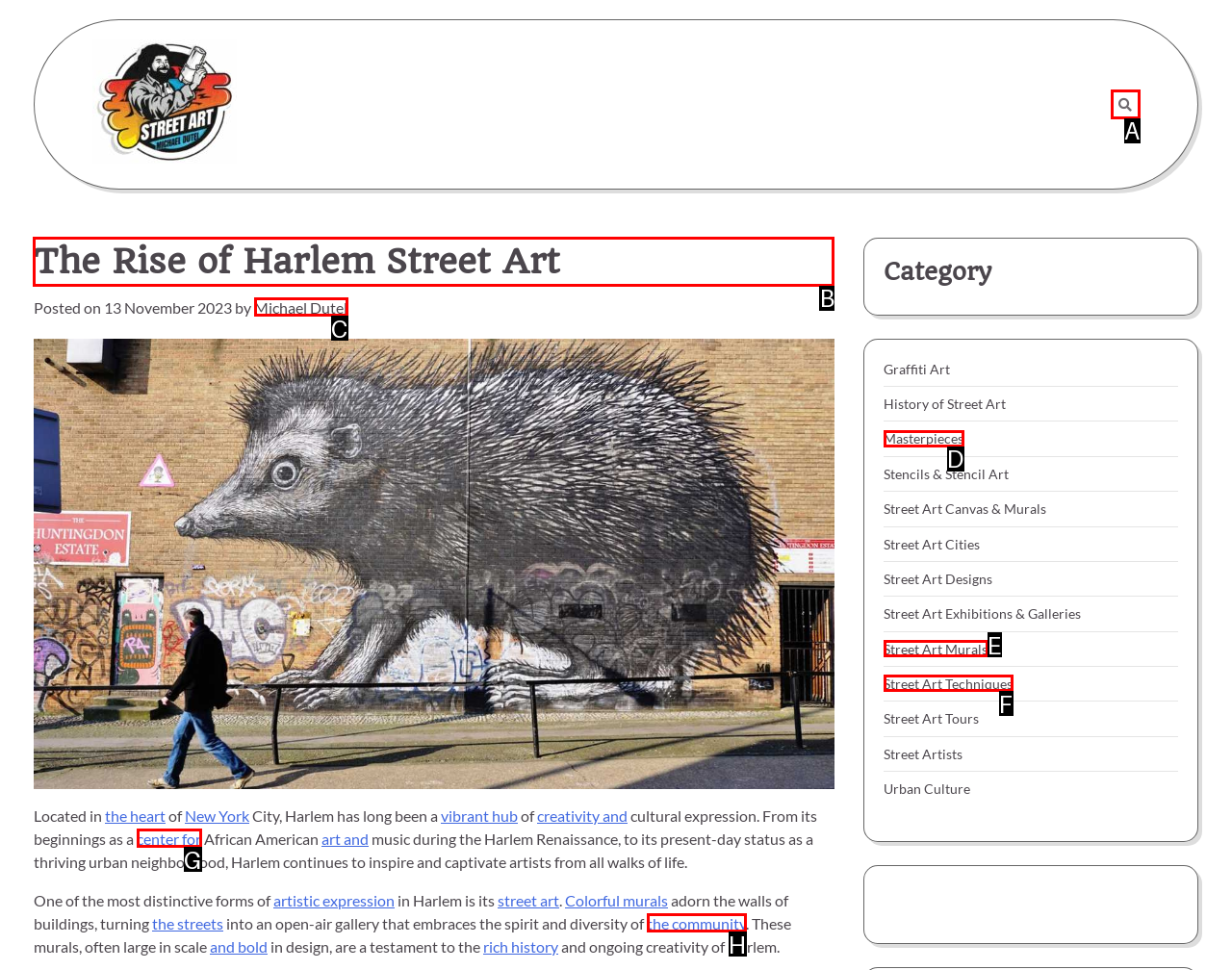Identify the letter of the UI element you should interact with to perform the task: Learn about the rise of Harlem street art
Reply with the appropriate letter of the option.

B